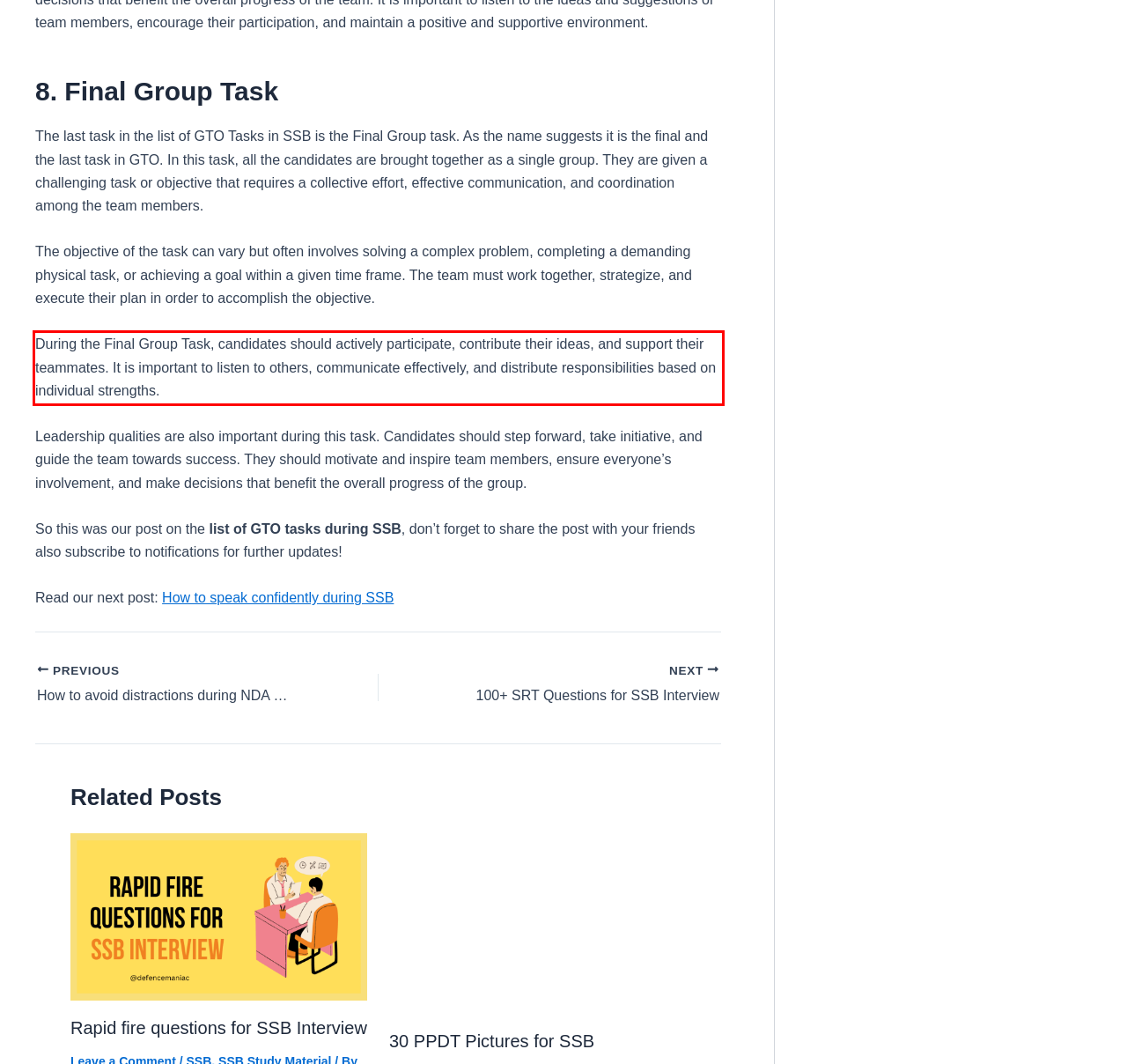Please identify and extract the text from the UI element that is surrounded by a red bounding box in the provided webpage screenshot.

During the Final Group Task, candidates should actively participate, contribute their ideas, and support their teammates. It is important to listen to others, communicate effectively, and distribute responsibilities based on individual strengths.